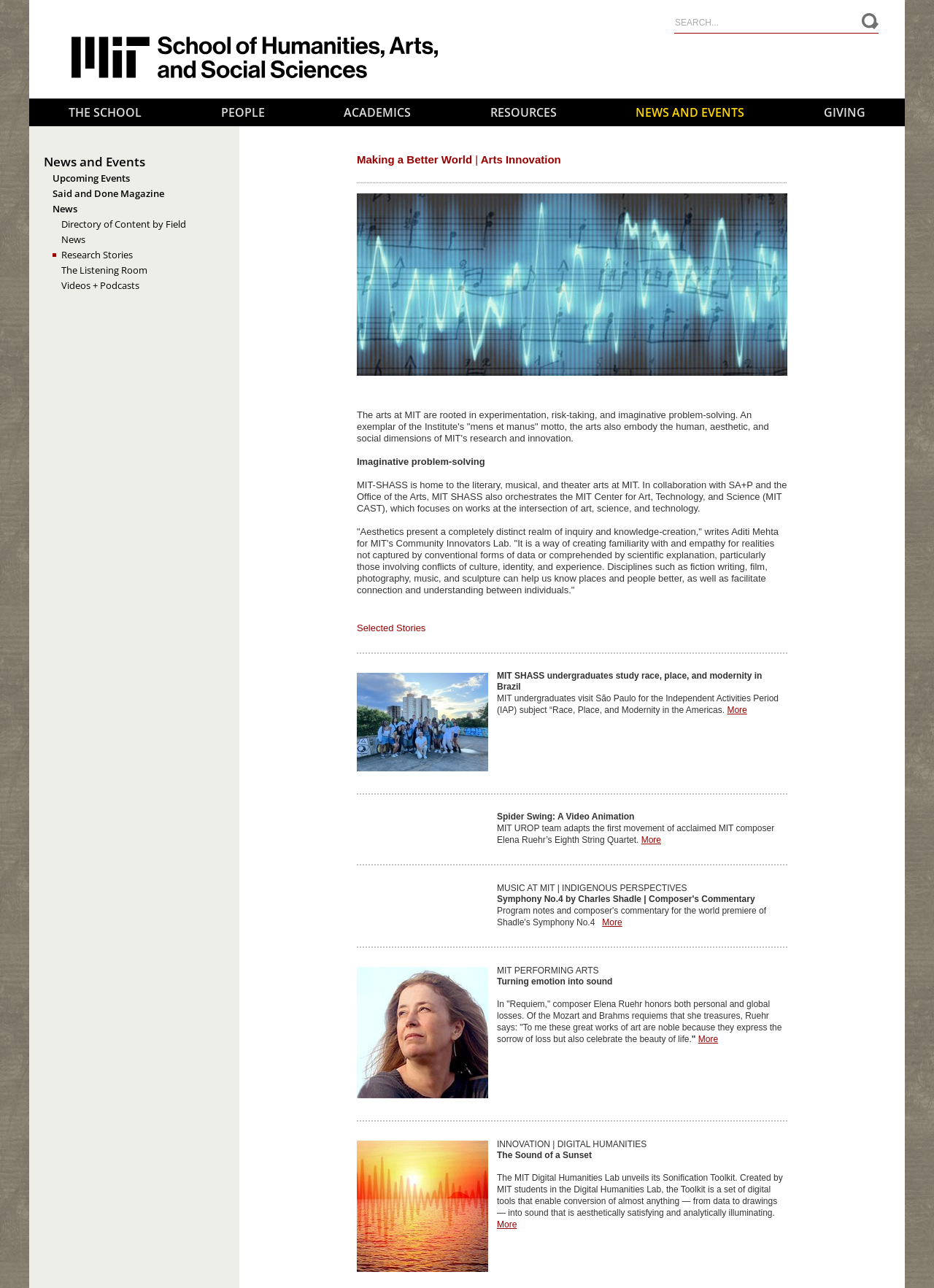Answer the question below in one word or phrase:
What is the name of the composer mentioned in the webpage?

Elena Ruehr